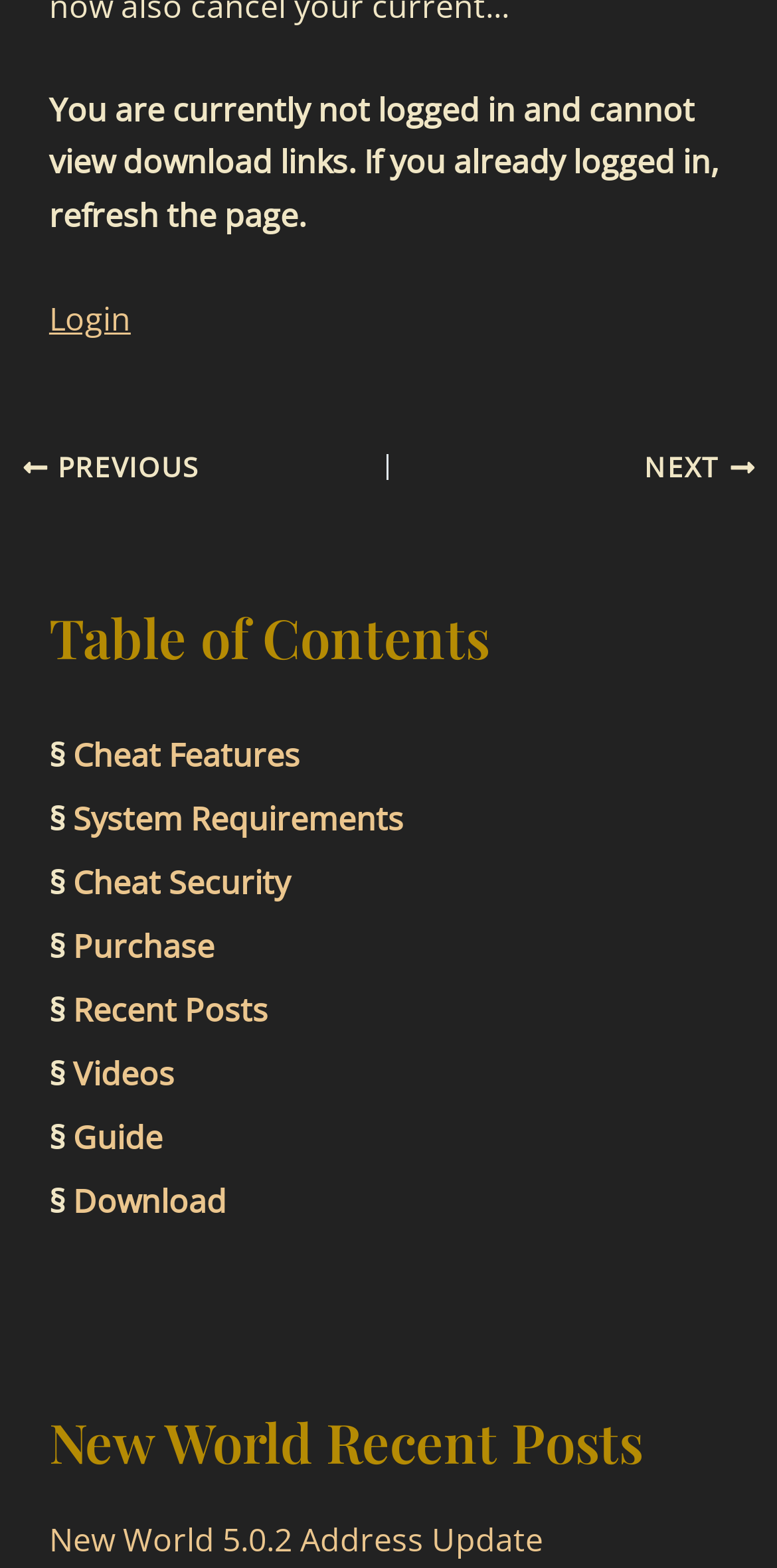What is the current login status?
Answer the question with detailed information derived from the image.

The webpage displays a message 'You are currently not logged in and cannot view download links. If you already logged in, refresh the page.' which indicates that the user is not logged in.